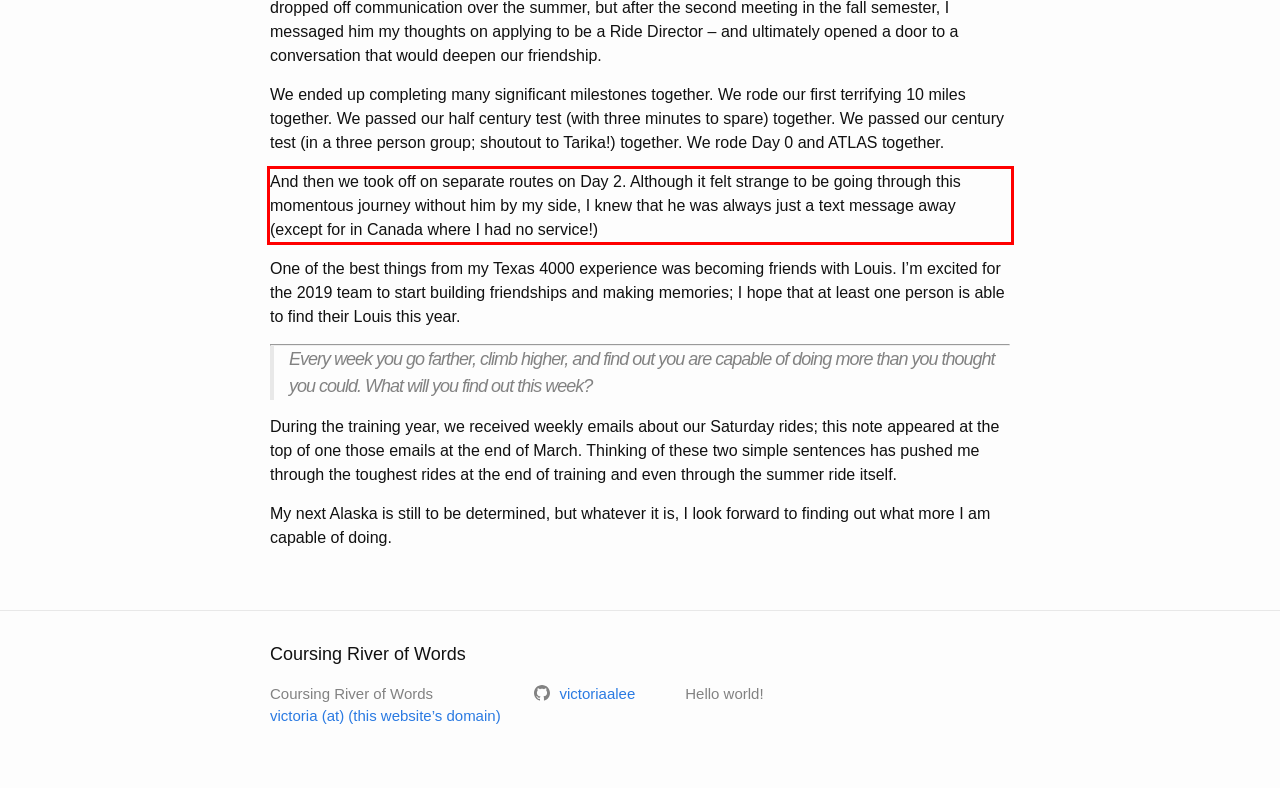Analyze the screenshot of the webpage that features a red bounding box and recognize the text content enclosed within this red bounding box.

And then we took off on separate routes on Day 2. Although it felt strange to be going through this momentous journey without him by my side, I knew that he was always just a text message away (except for in Canada where I had no service!)